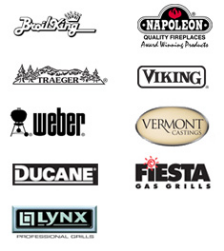Using the information shown in the image, answer the question with as much detail as possible: What type of products are featured in the image?

The caption explicitly mentions that the image showcases a collection of well-known BBQ grill brands, highlighting their logos, which indicates that the products featured are BBQ grills.